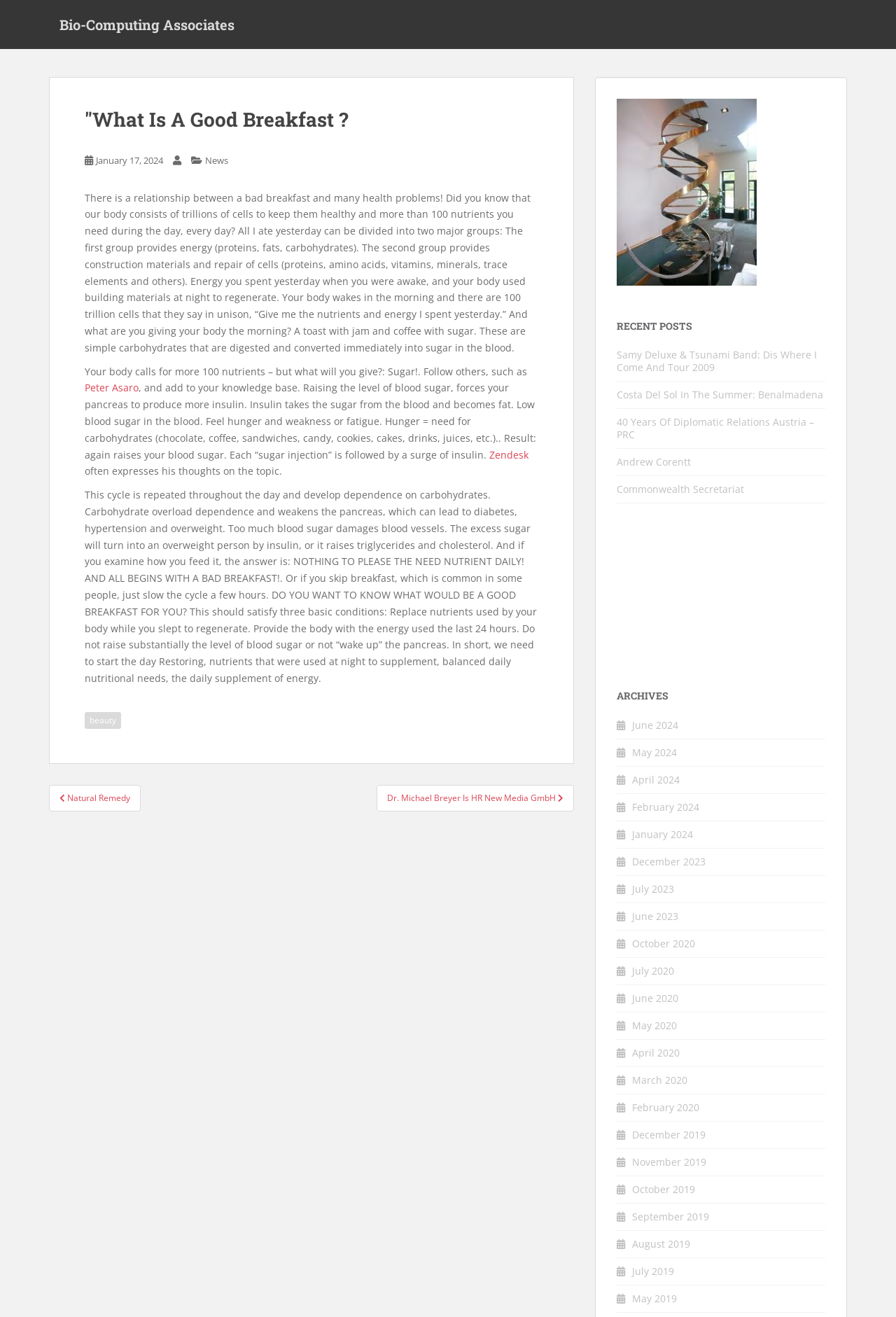Please determine the bounding box coordinates of the section I need to click to accomplish this instruction: "View the archives for January 2024".

[0.705, 0.628, 0.773, 0.638]